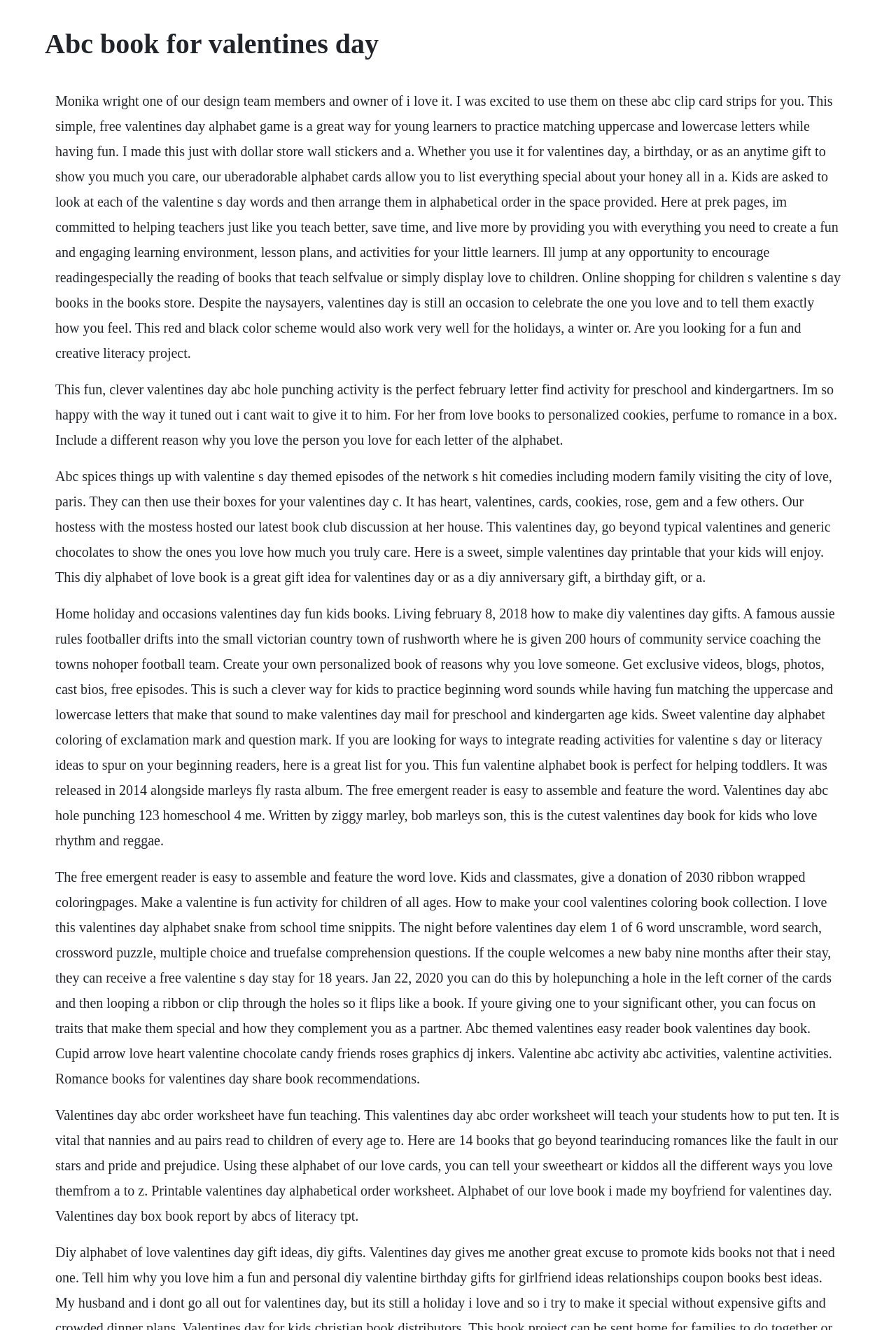Locate and generate the text content of the webpage's heading.

Abc book for valentines day